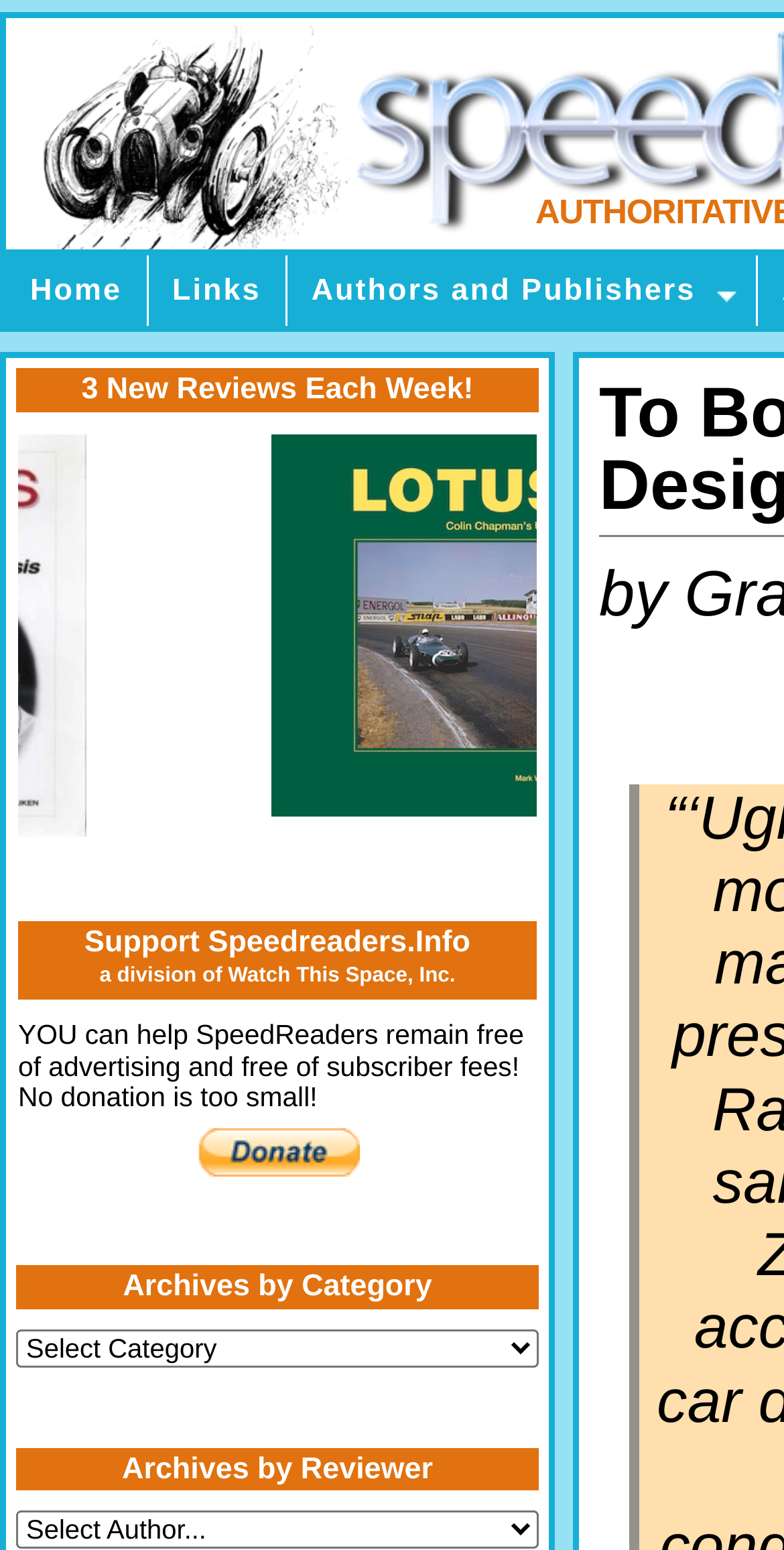Answer the following query with a single word or phrase:
How many headings are on the webpage?

4